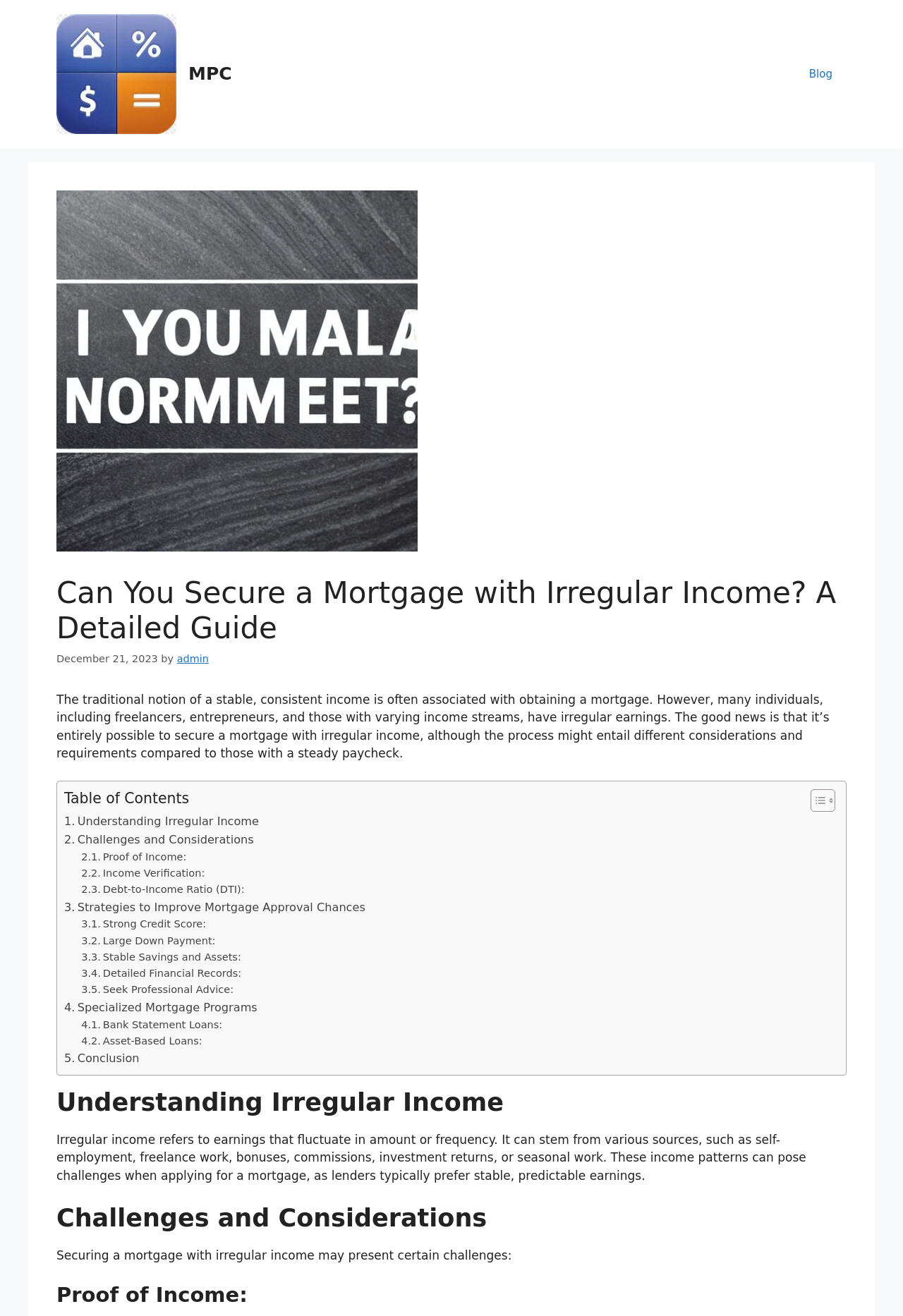Find the bounding box coordinates for the element described here: "Asset-Based Loans:".

[0.09, 0.785, 0.224, 0.797]